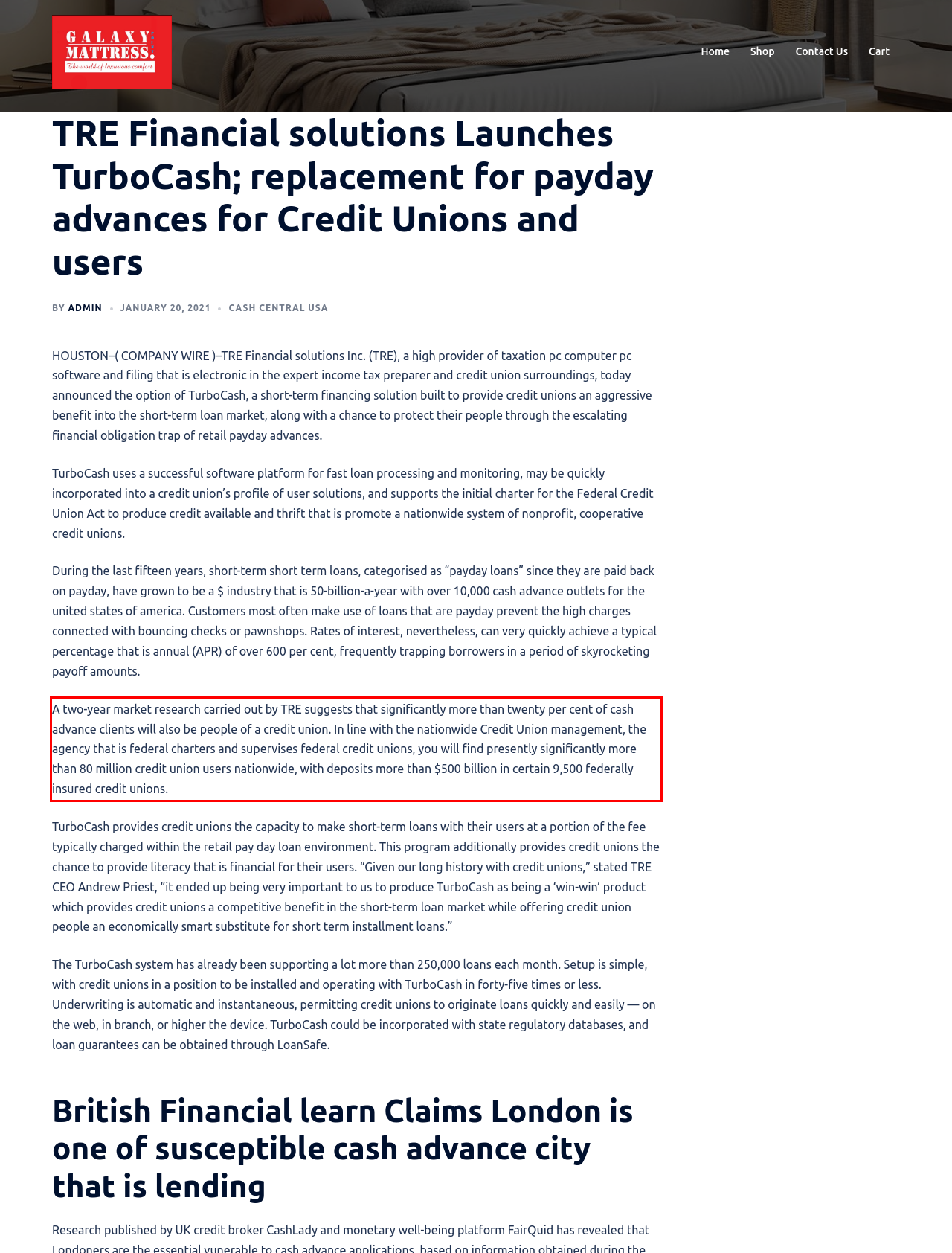From the given screenshot of a webpage, identify the red bounding box and extract the text content within it.

A two-year market research carried out by TRE suggests that significantly more than twenty per cent of cash advance clients will also be people of a credit union. In line with the nationwide Credit Union management, the agency that is federal charters and supervises federal credit unions, you will find presently significantly more than 80 million credit union users nationwide, with deposits more than $500 billion in certain 9,500 federally insured credit unions.